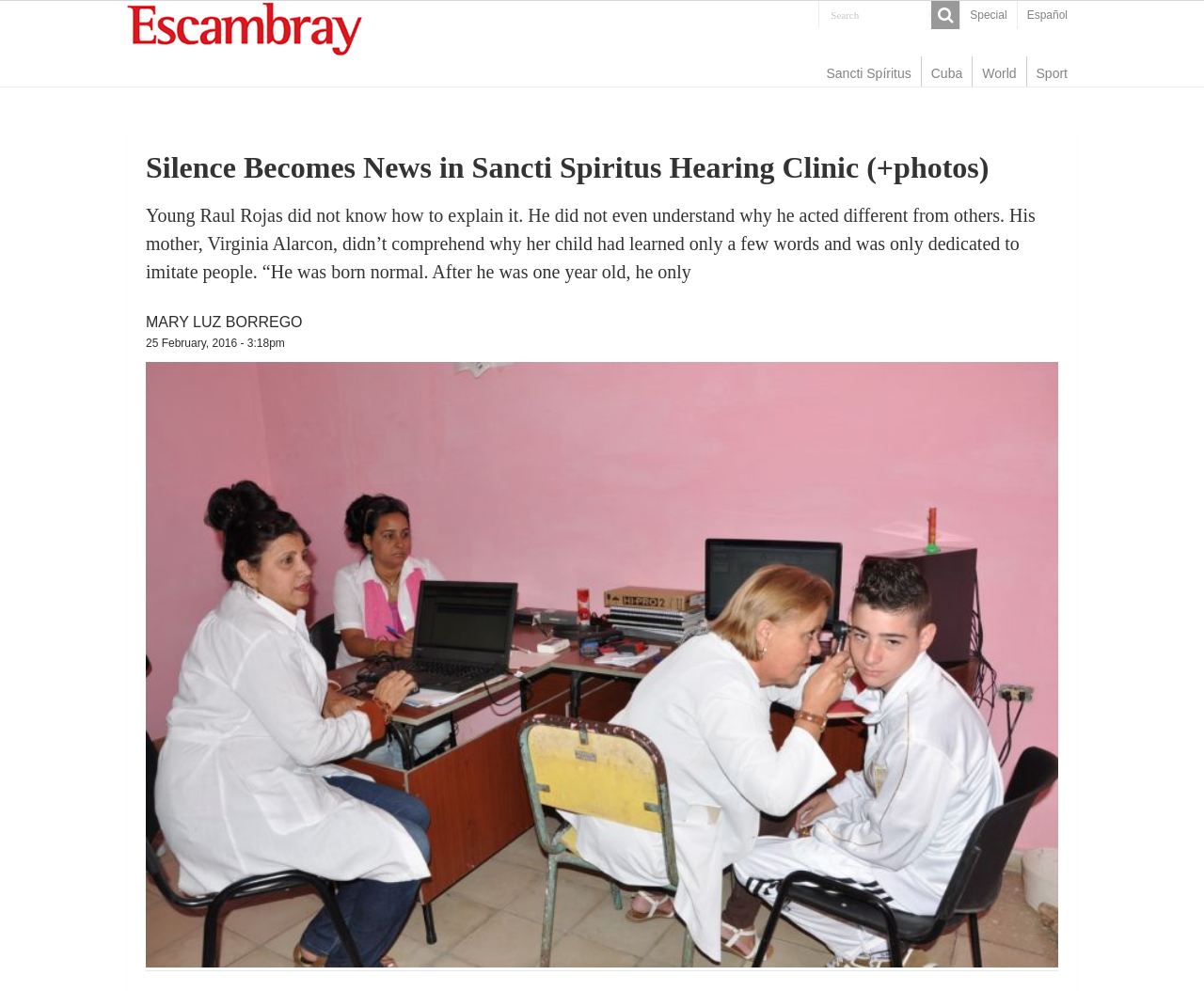Please identify the bounding box coordinates of the clickable area that will allow you to execute the instruction: "Read the article by MARY LUZ BORREGO".

[0.121, 0.317, 0.251, 0.333]